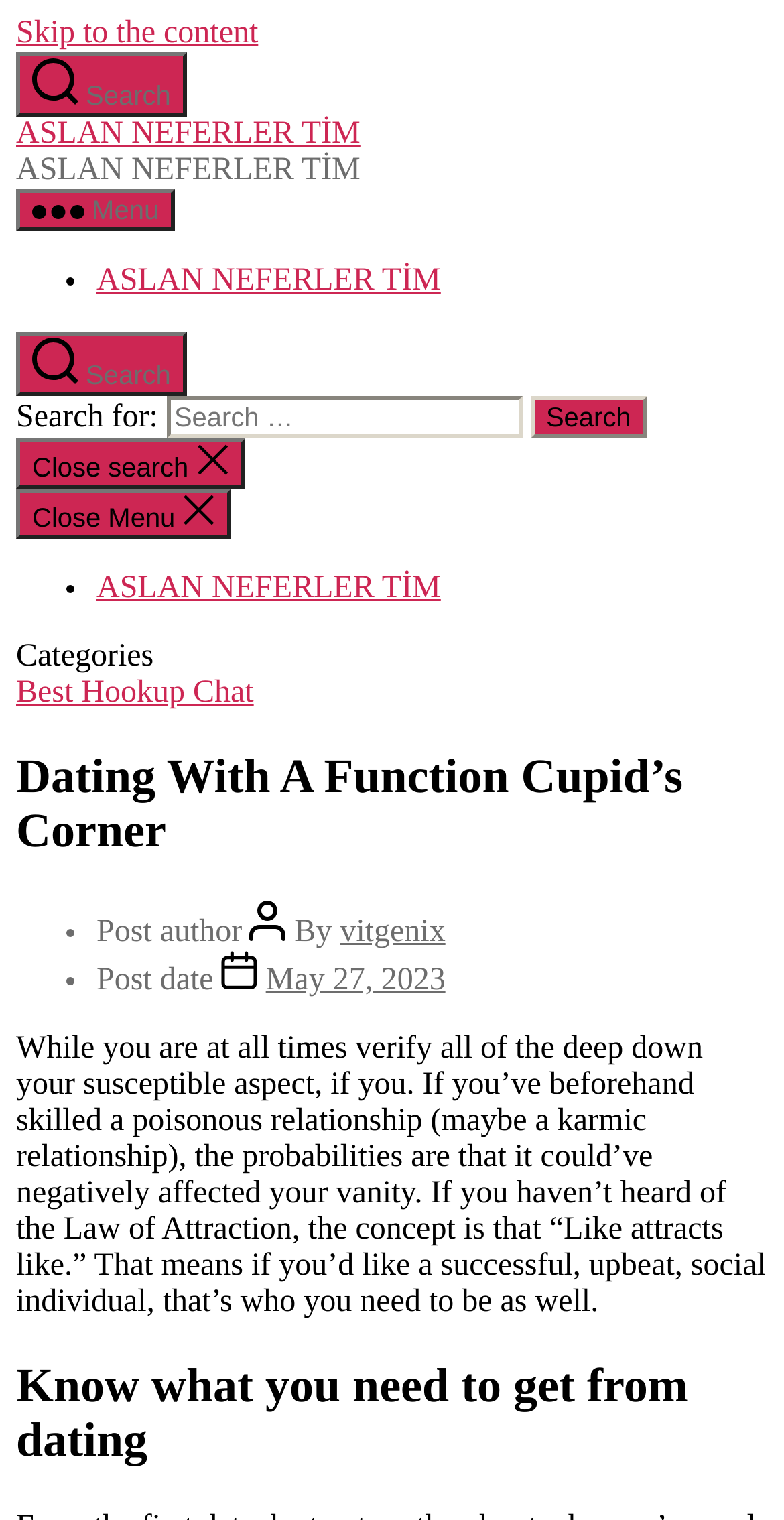Locate the coordinates of the bounding box for the clickable region that fulfills this instruction: "Go to ASLAN NEFERLER TİM".

[0.123, 0.173, 0.562, 0.196]